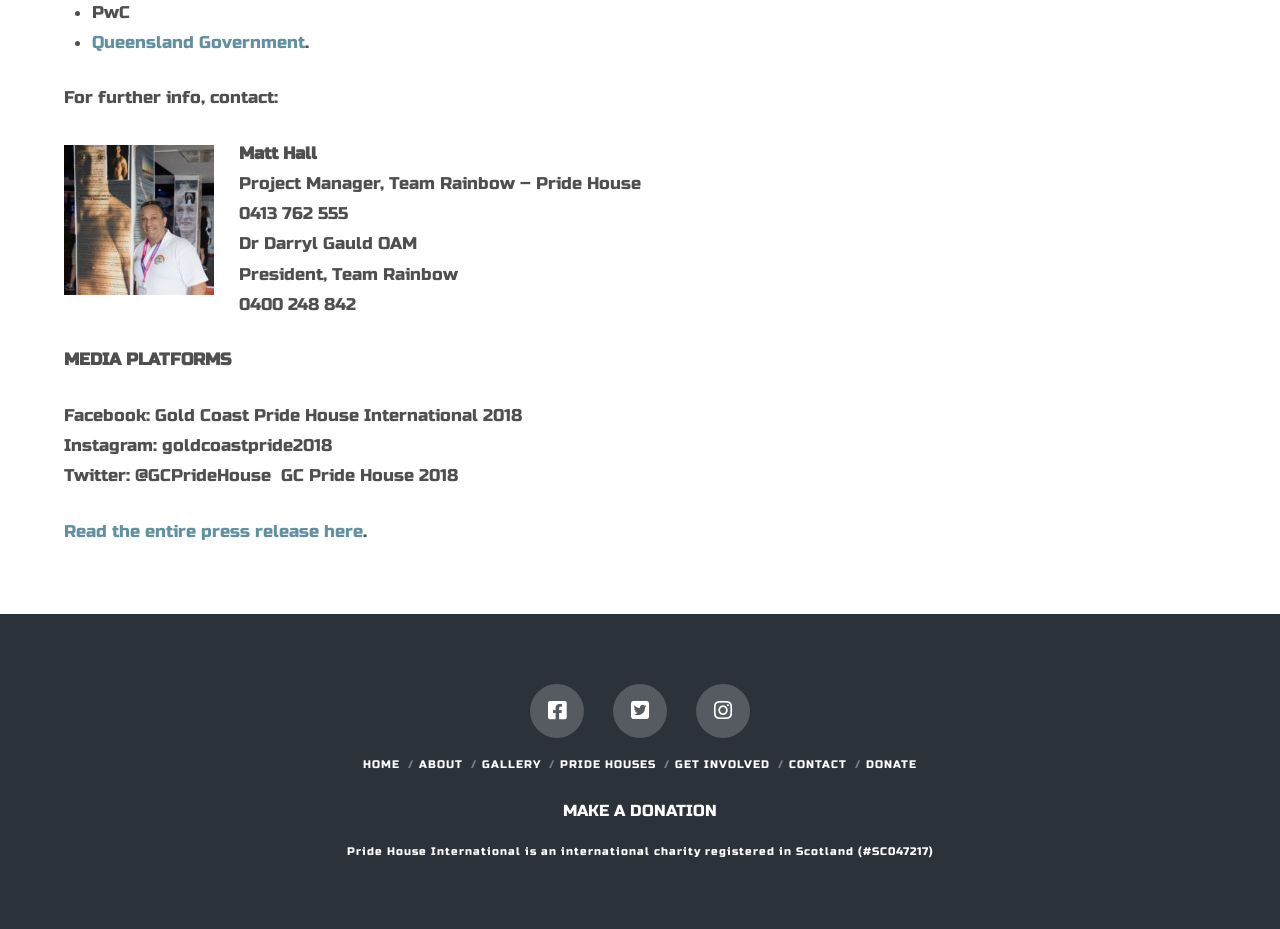What is the charity registration number of Pride House International?
Refer to the image and provide a one-word or short phrase answer.

#SC047217